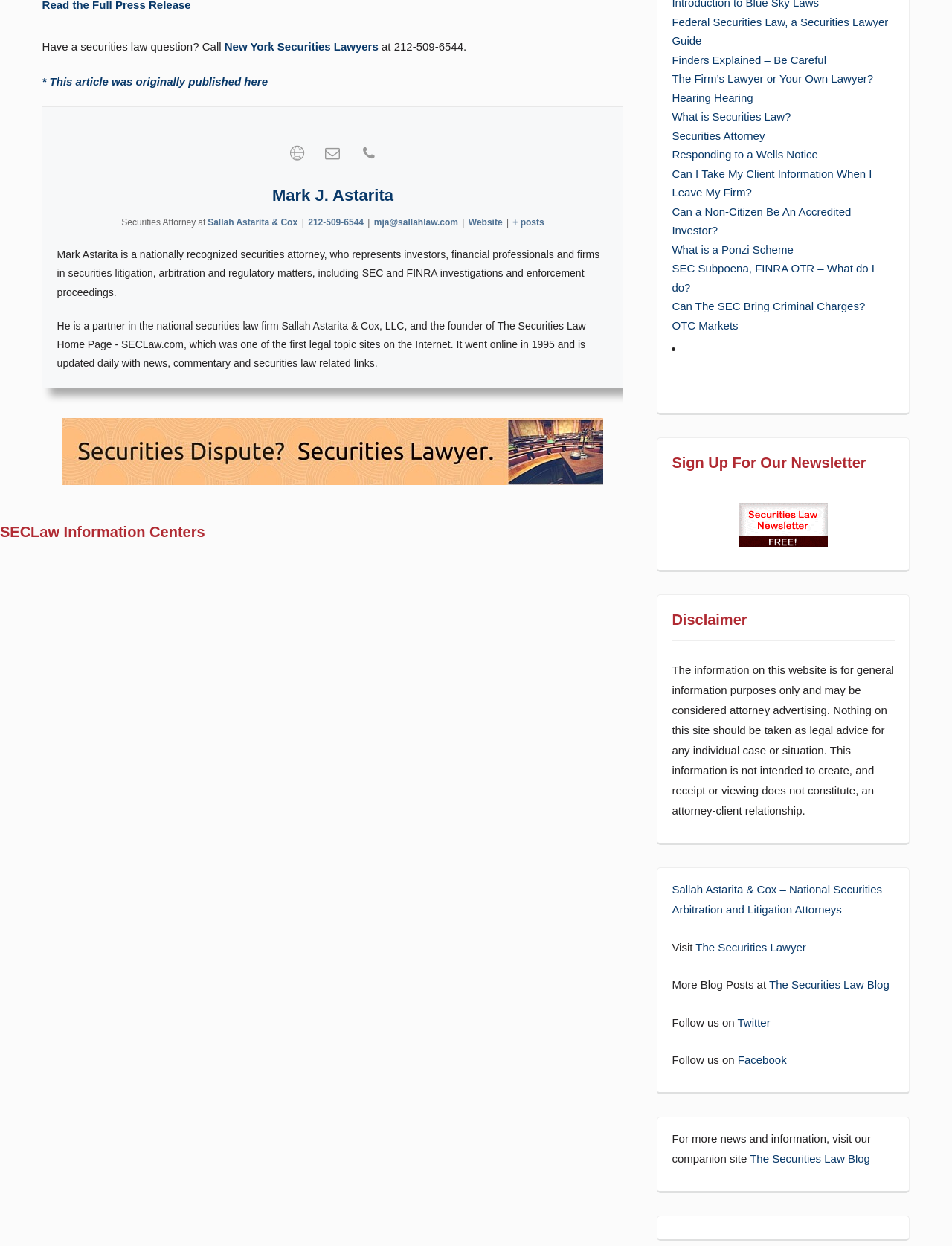Provide the bounding box coordinates for the specified HTML element described in this description: "The Securities Lawyer". The coordinates should be four float numbers ranging from 0 to 1, in the format [left, top, right, bottom].

[0.731, 0.755, 0.847, 0.765]